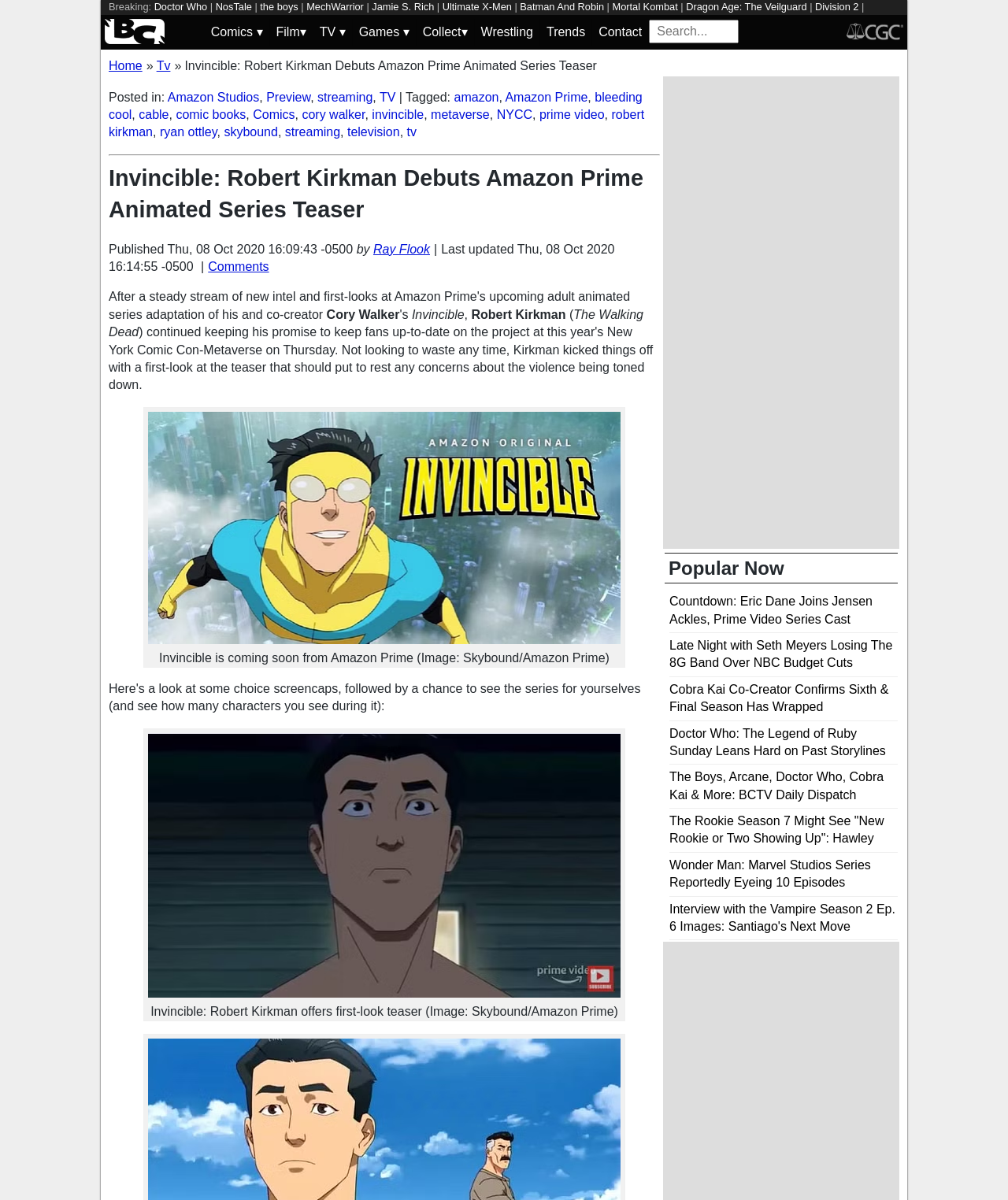Find the bounding box coordinates of the element I should click to carry out the following instruction: "Search for something".

[0.644, 0.016, 0.733, 0.036]